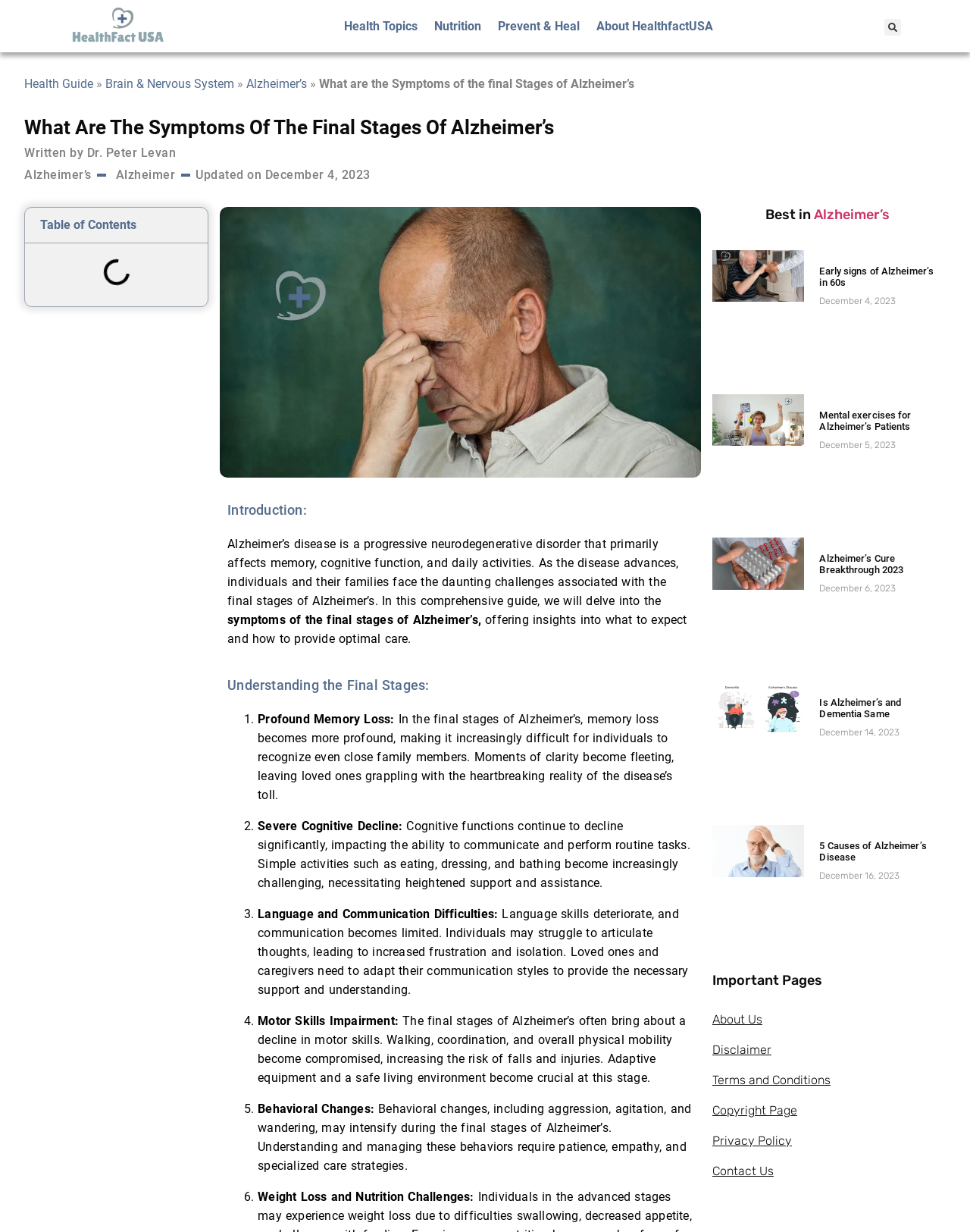Locate the bounding box coordinates of the element to click to perform the following action: 'View related articles'. The coordinates should be given as four float values between 0 and 1, in the form of [left, top, right, bottom].

[0.734, 0.168, 0.972, 0.182]